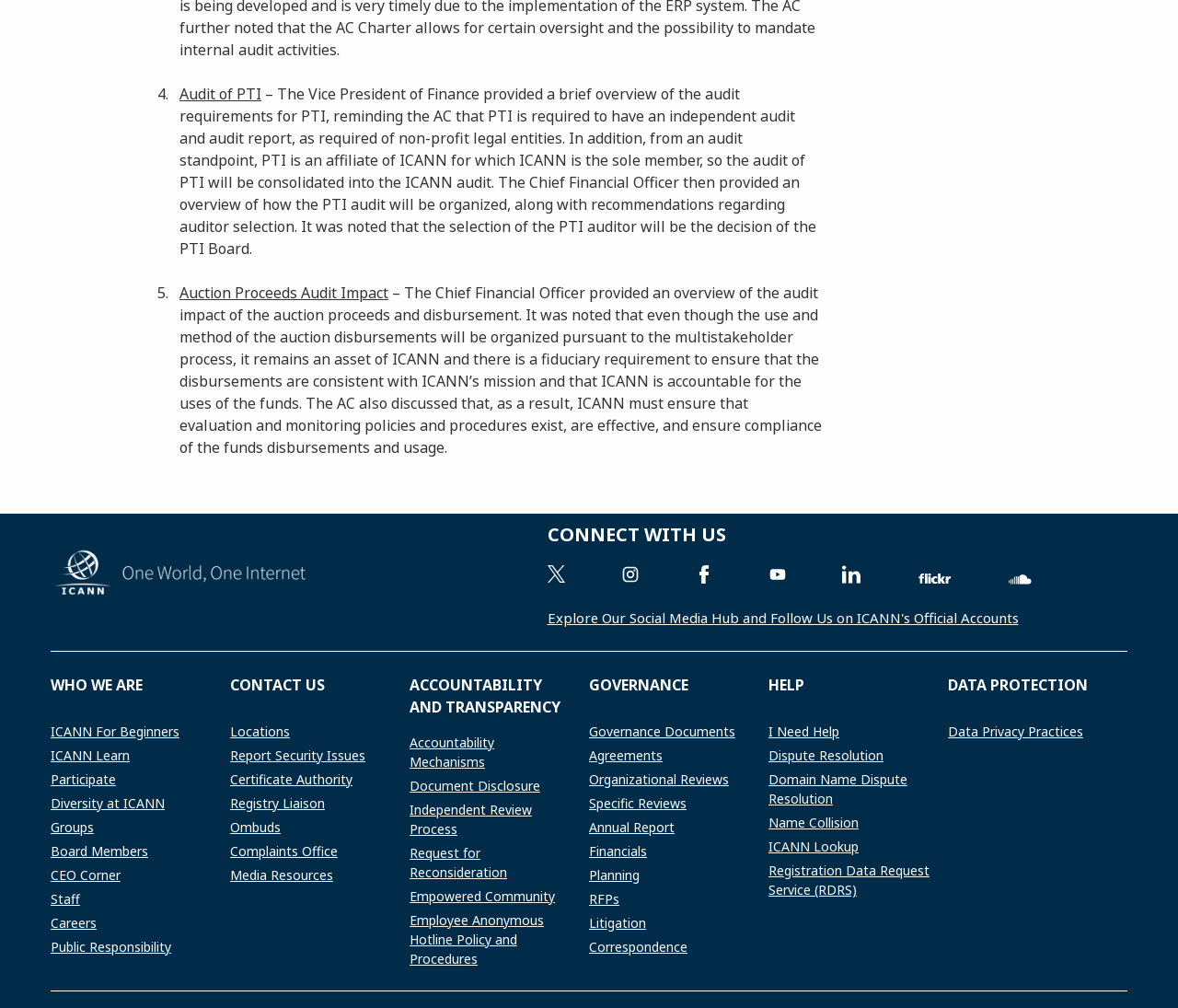Please identify the bounding box coordinates of the clickable area that will allow you to execute the instruction: "Contact ICANN".

[0.195, 0.094, 0.348, 0.127]